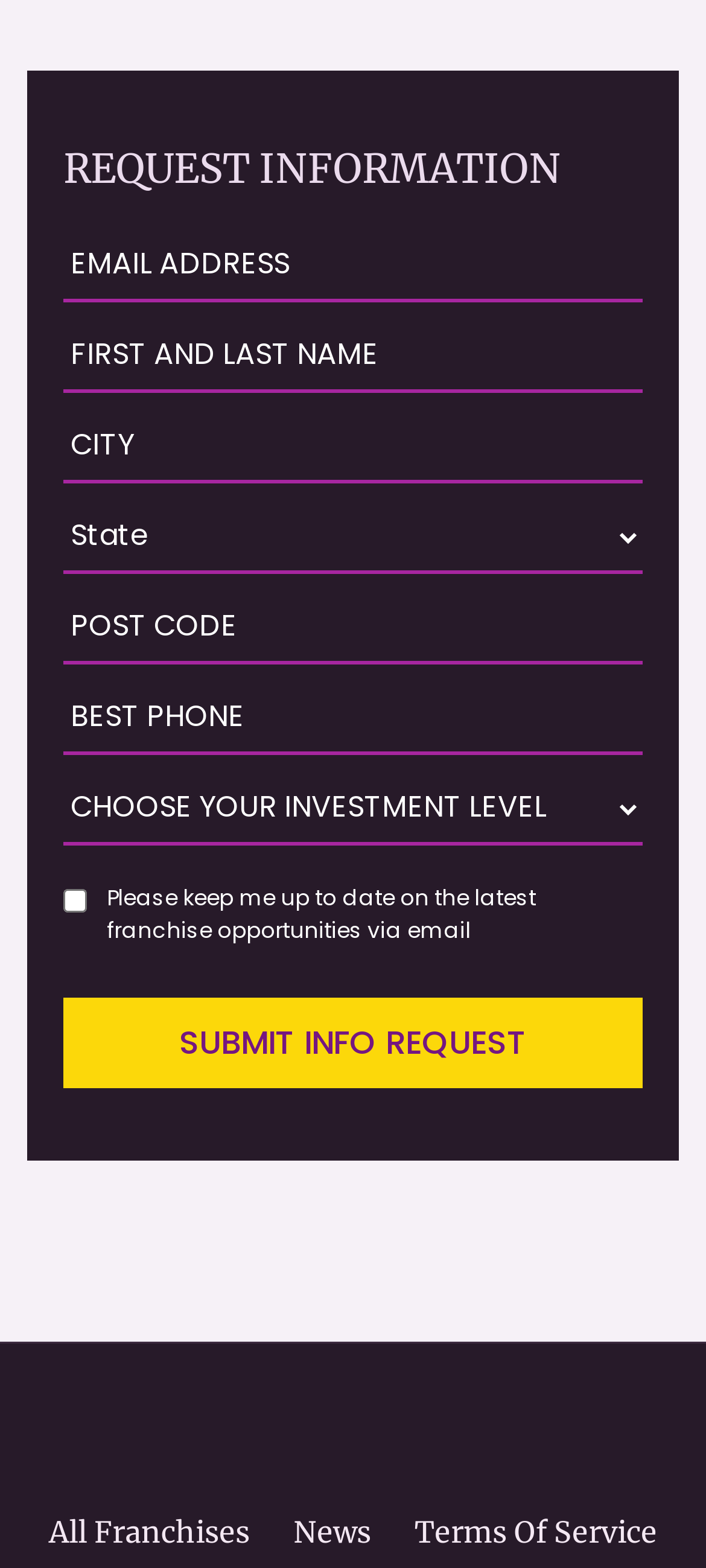What is the purpose of the form on this webpage?
From the image, respond using a single word or phrase.

Request information